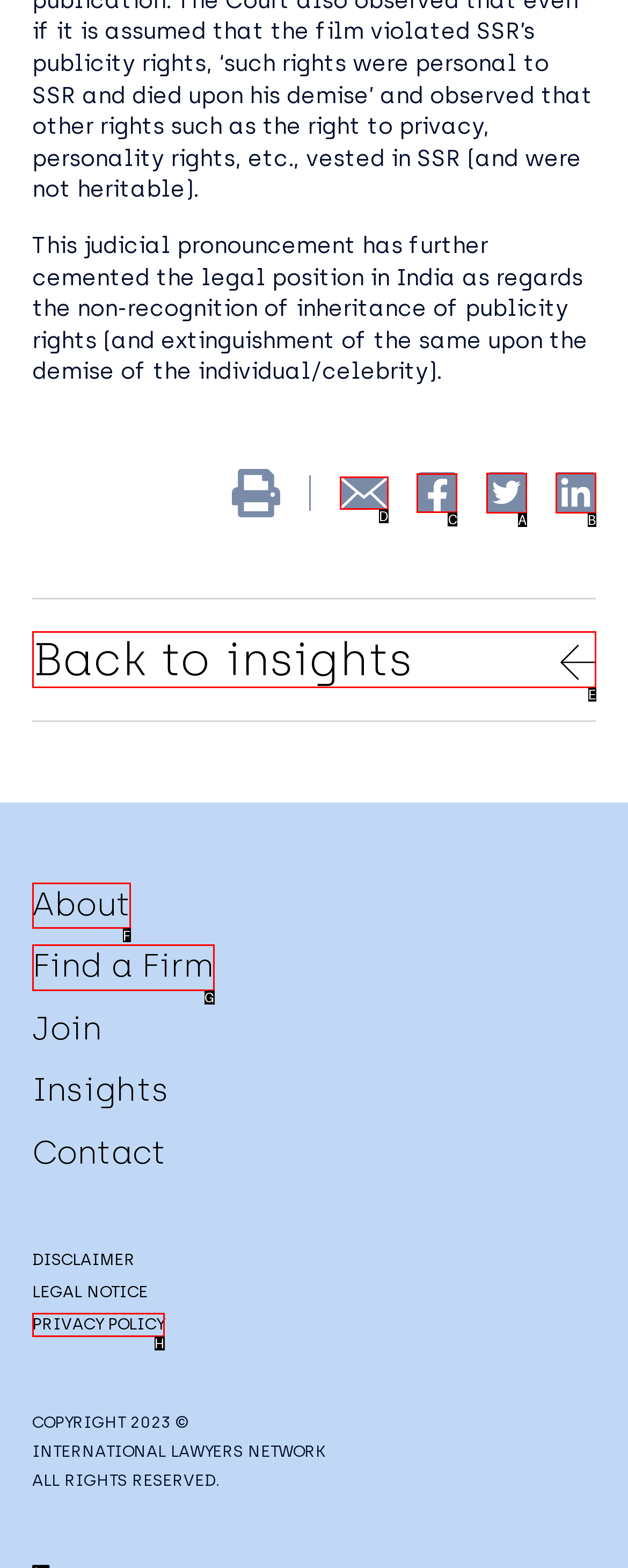Identify the HTML element you need to click to achieve the task: View the Don't Miss section. Respond with the corresponding letter of the option.

None